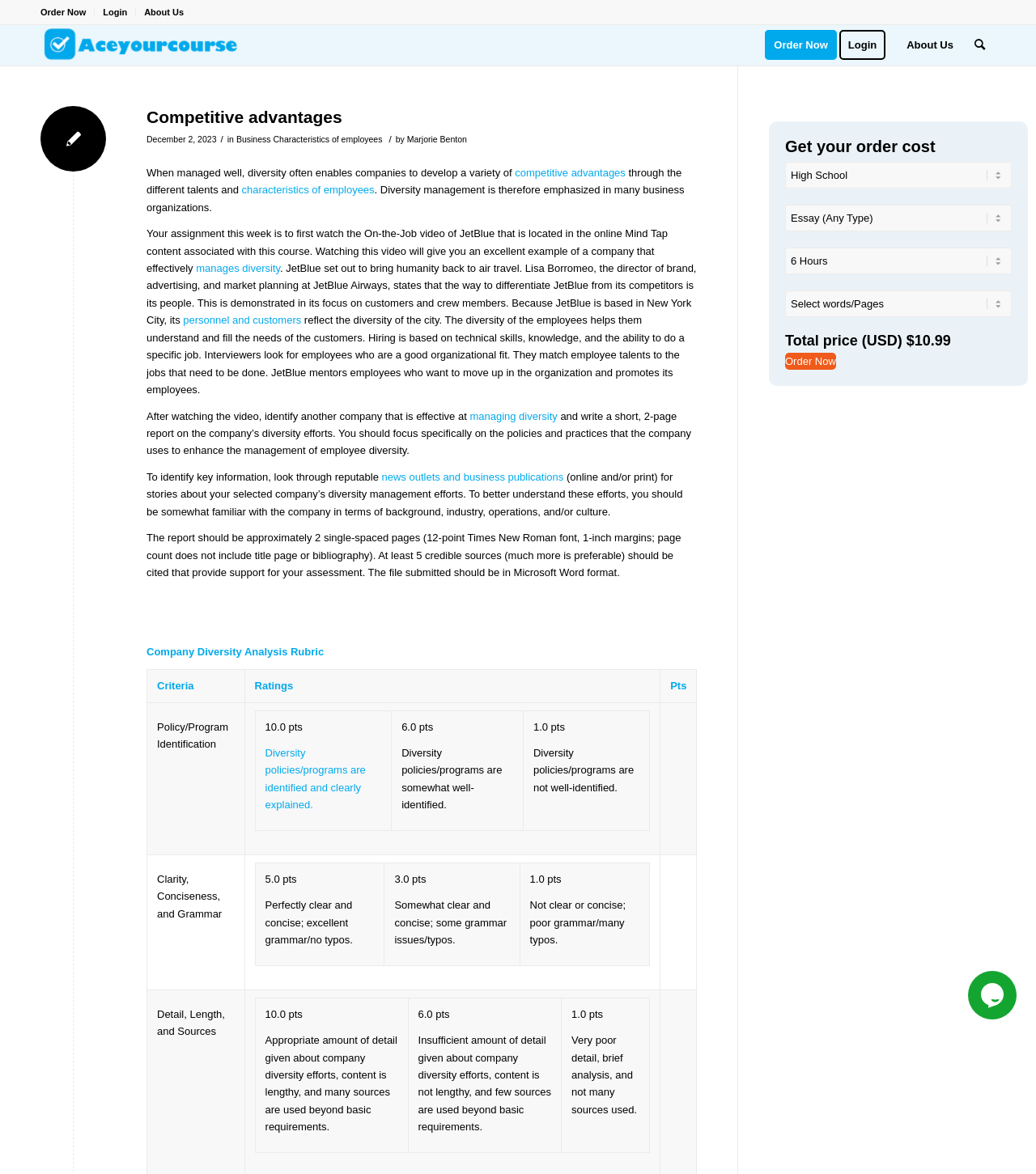Identify the bounding box for the UI element described as: "Search". Ensure the coordinates are four float numbers between 0 and 1, formatted as [left, top, right, bottom].

[0.93, 0.021, 0.961, 0.056]